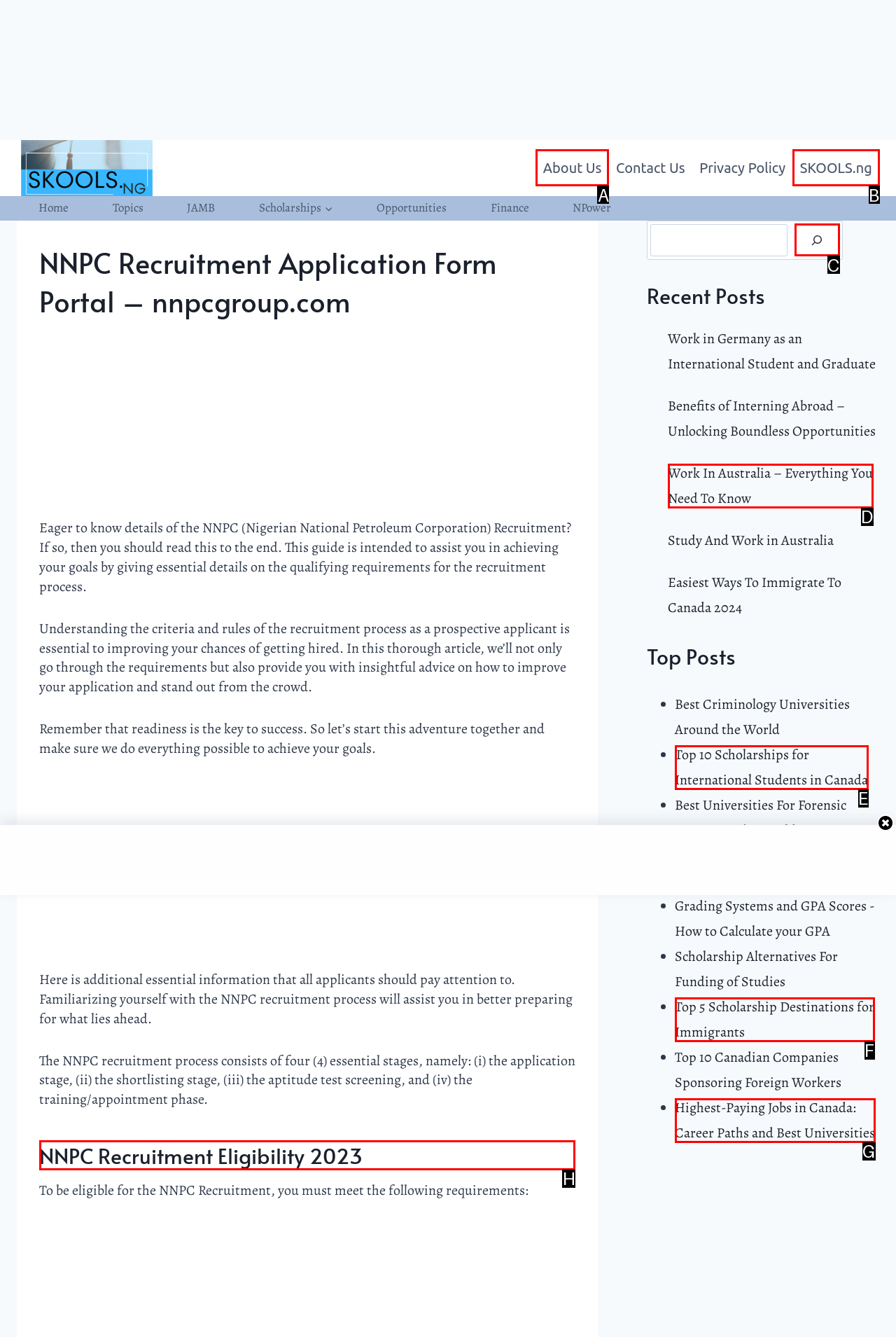Which letter corresponds to the correct option to complete the task: Read the 'NNPC Recruitment Eligibility 2023' article?
Answer with the letter of the chosen UI element.

H